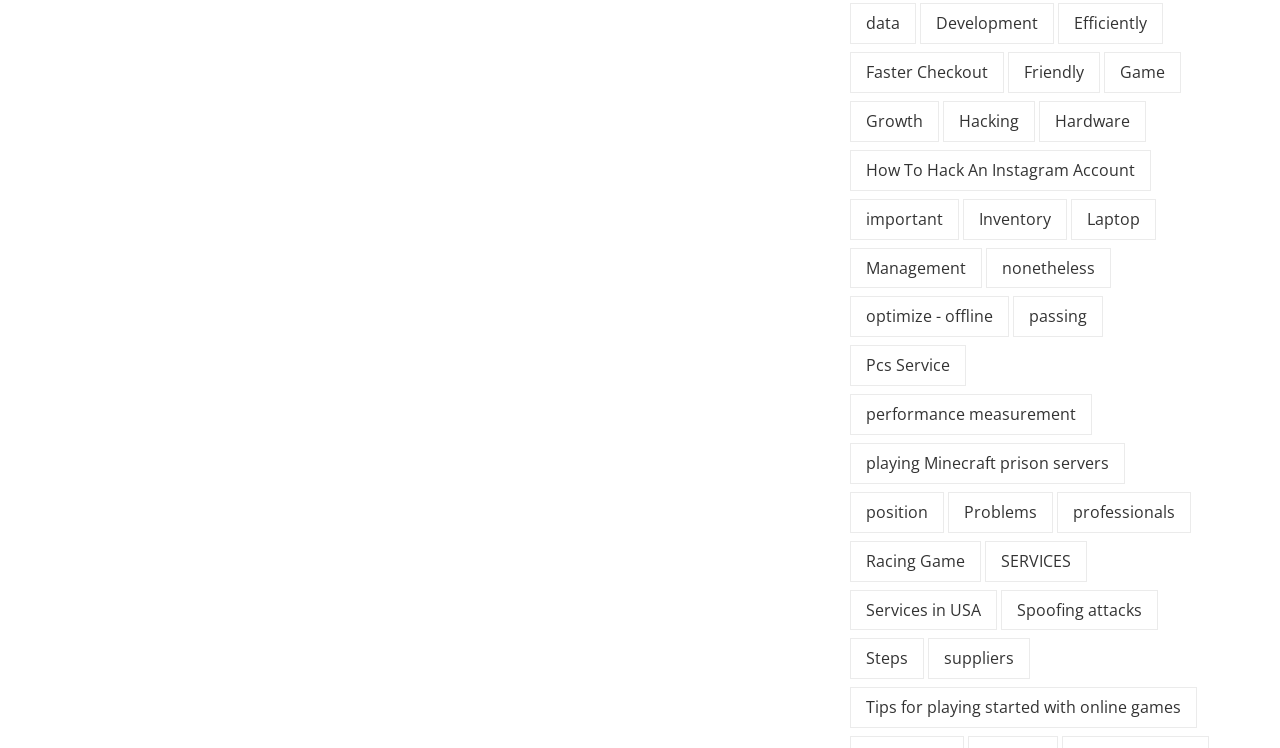Using the webpage screenshot, locate the HTML element that fits the following description and provide its bounding box: "Pcs Service".

[0.664, 0.462, 0.755, 0.516]